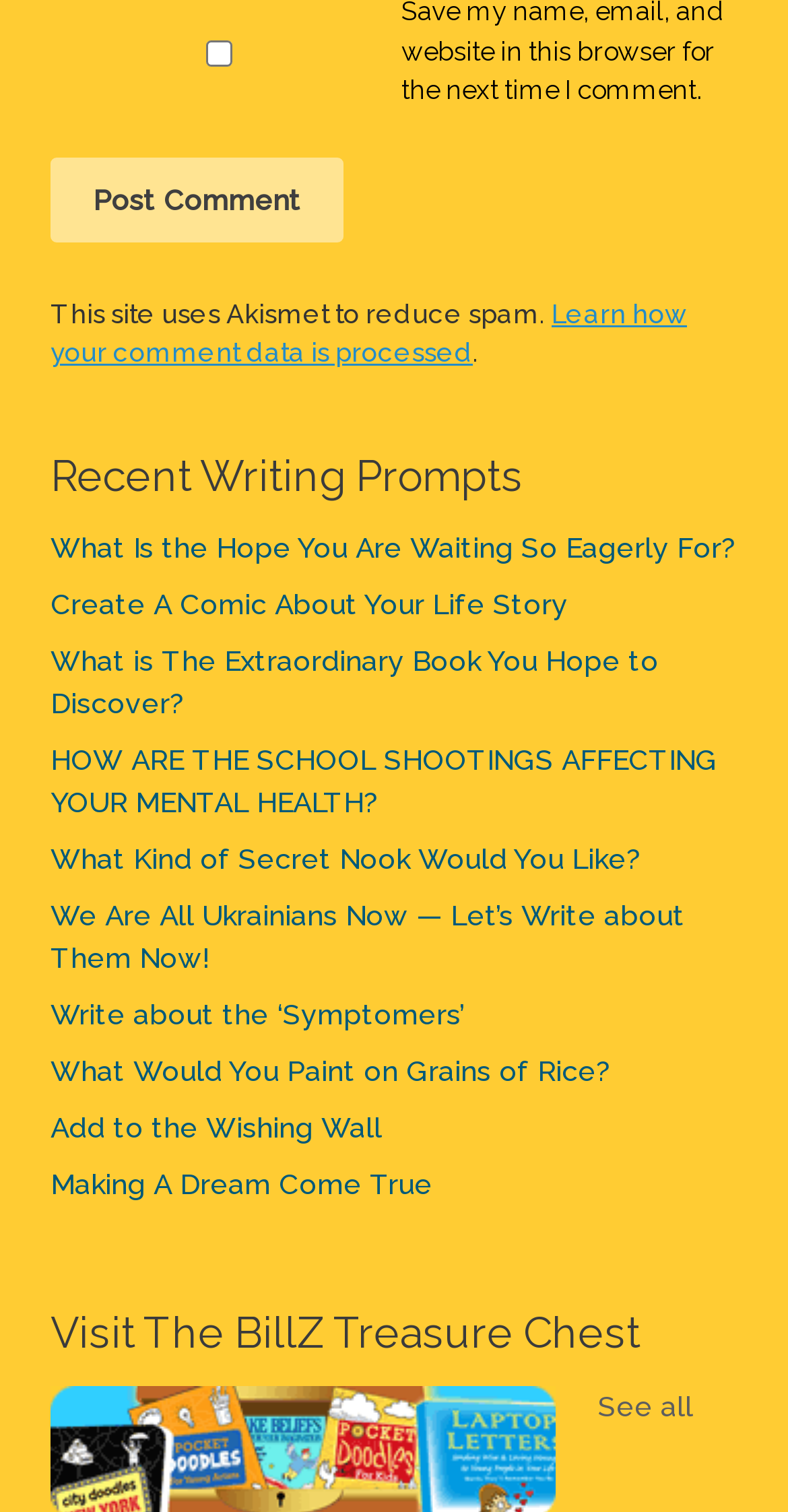Provide the bounding box coordinates of the HTML element described by the text: "Making A Dream Come True".

[0.064, 0.773, 0.549, 0.794]